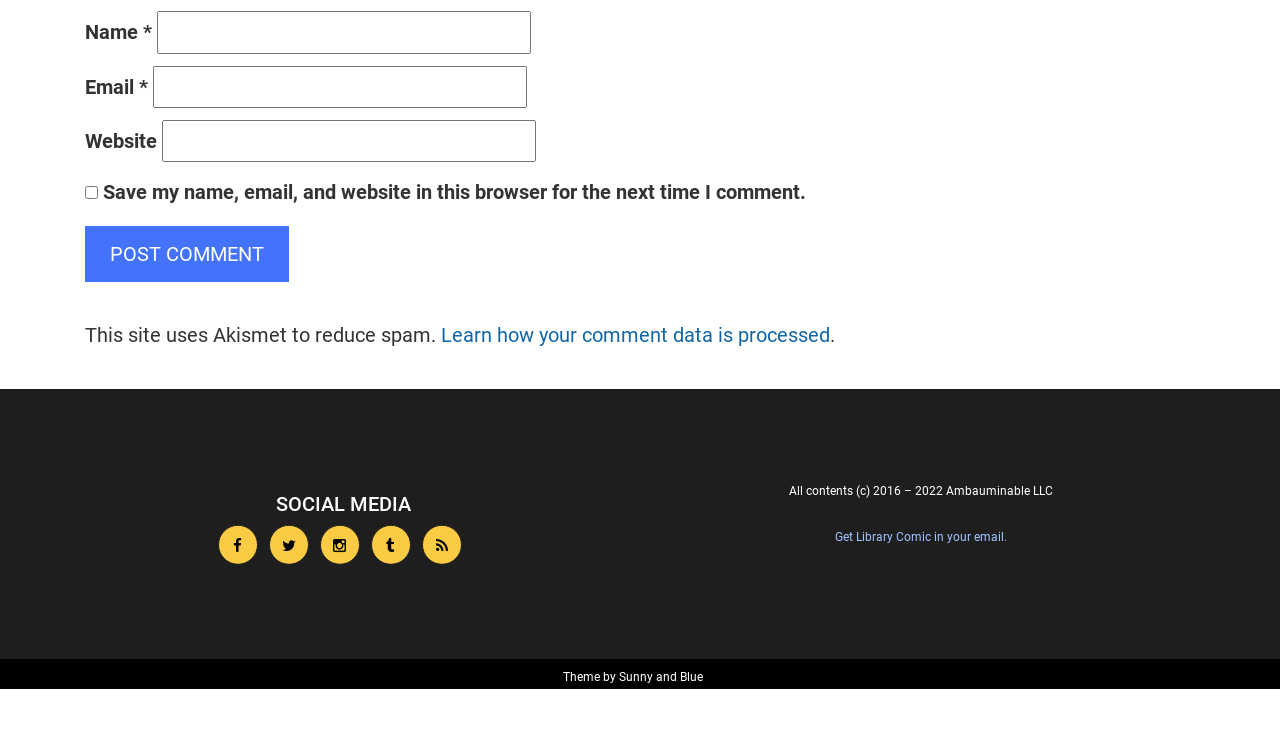Given the description: "name="submit" value="Post Comment"", determine the bounding box coordinates of the UI element. The coordinates should be formatted as four float numbers between 0 and 1, [left, top, right, bottom].

[0.066, 0.307, 0.226, 0.384]